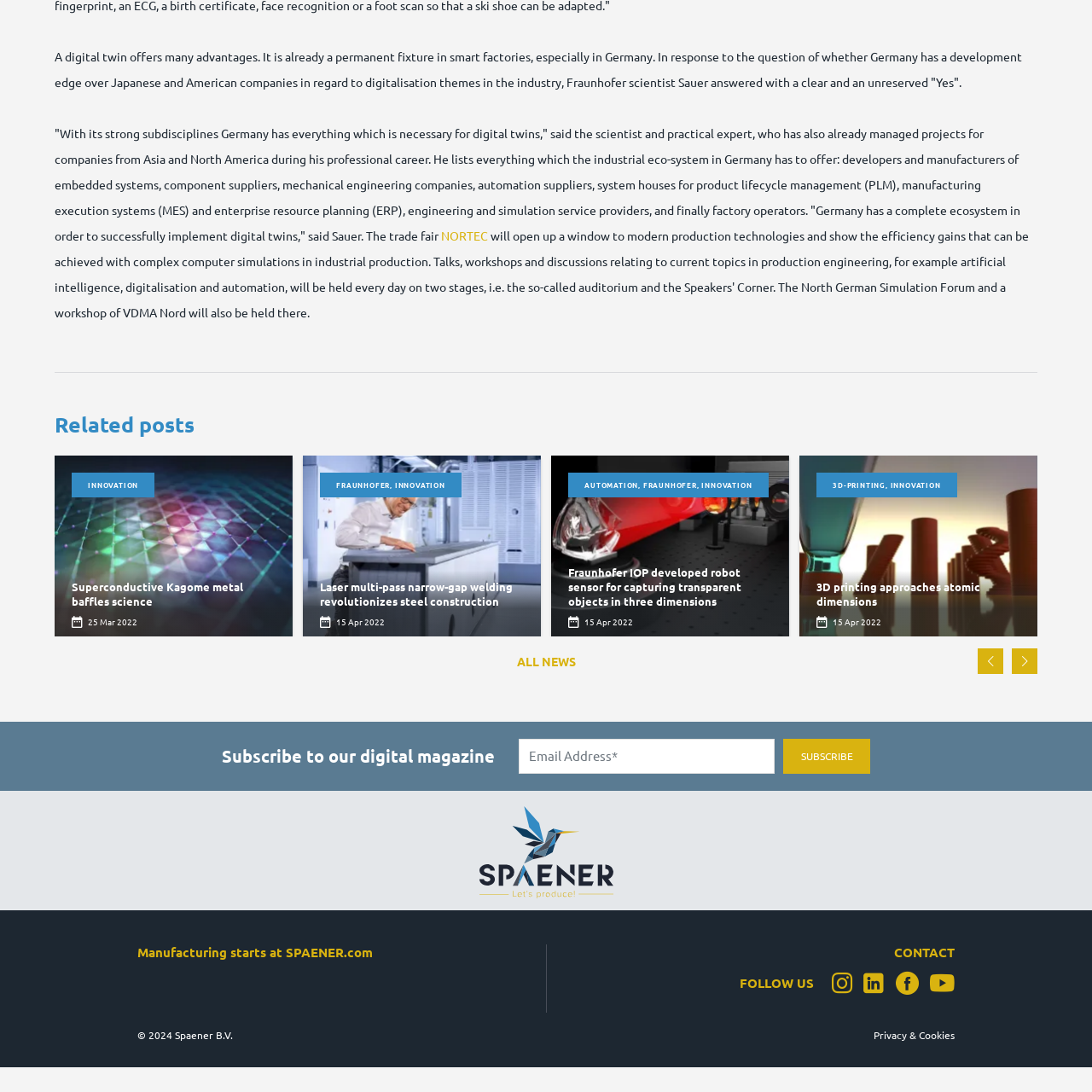Generate a detailed description of the content found inside the red-outlined section of the image.

The image depicts the Fraunhofer IWS laser multi-pass narrow-gap welding process, showcasing an indoor crane segment made from S355J2 structural steel. This advanced technique plays a critical role in steel construction, reflecting the innovative practices leveraged by Fraunhofer in the industry. Accompanied by a computational backdrop, it emphasizes the integration of cutting-edge technology in manufacturing and construction processes. The image is part of a broader discussion on Germany's position in digitalization and technological advancements within industrial ecosystems, as highlighted by insights from Fraunhofer scientist Sauer.